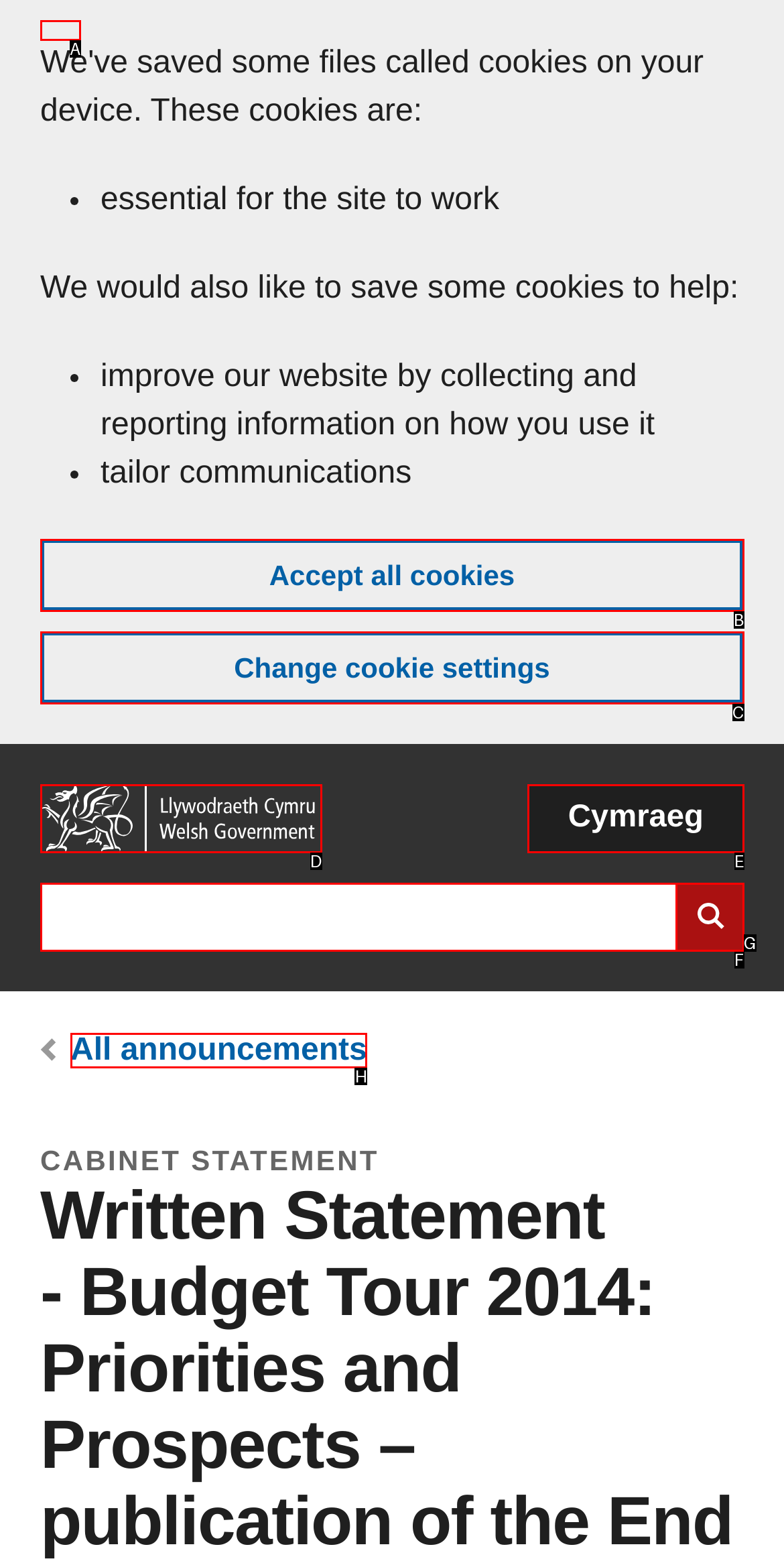Identify which lettered option completes the task: View all announcements. Provide the letter of the correct choice.

H